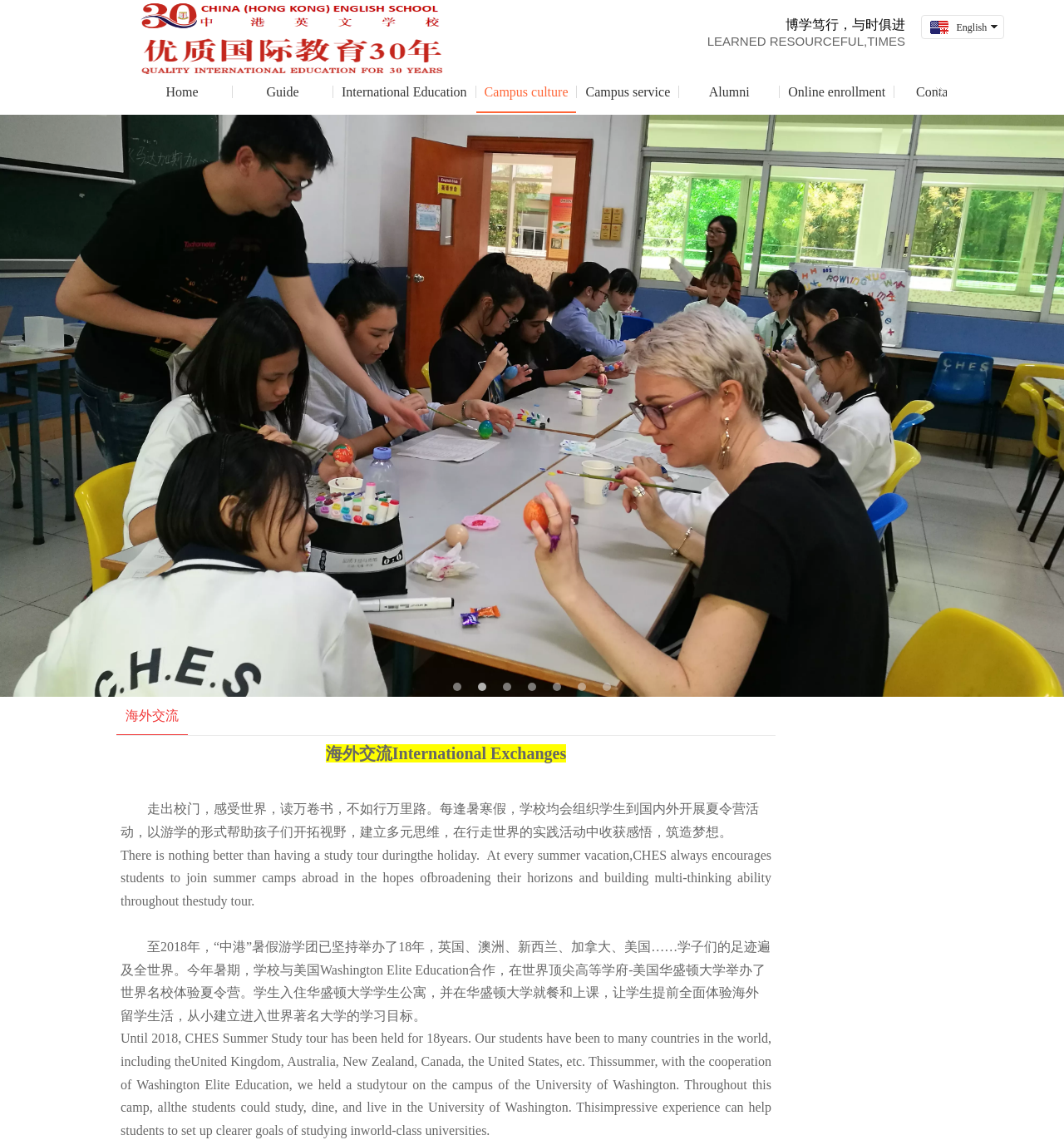Provide the bounding box coordinates of the UI element this sentence describes: "International EducationNav".

[0.321, 0.062, 0.439, 0.099]